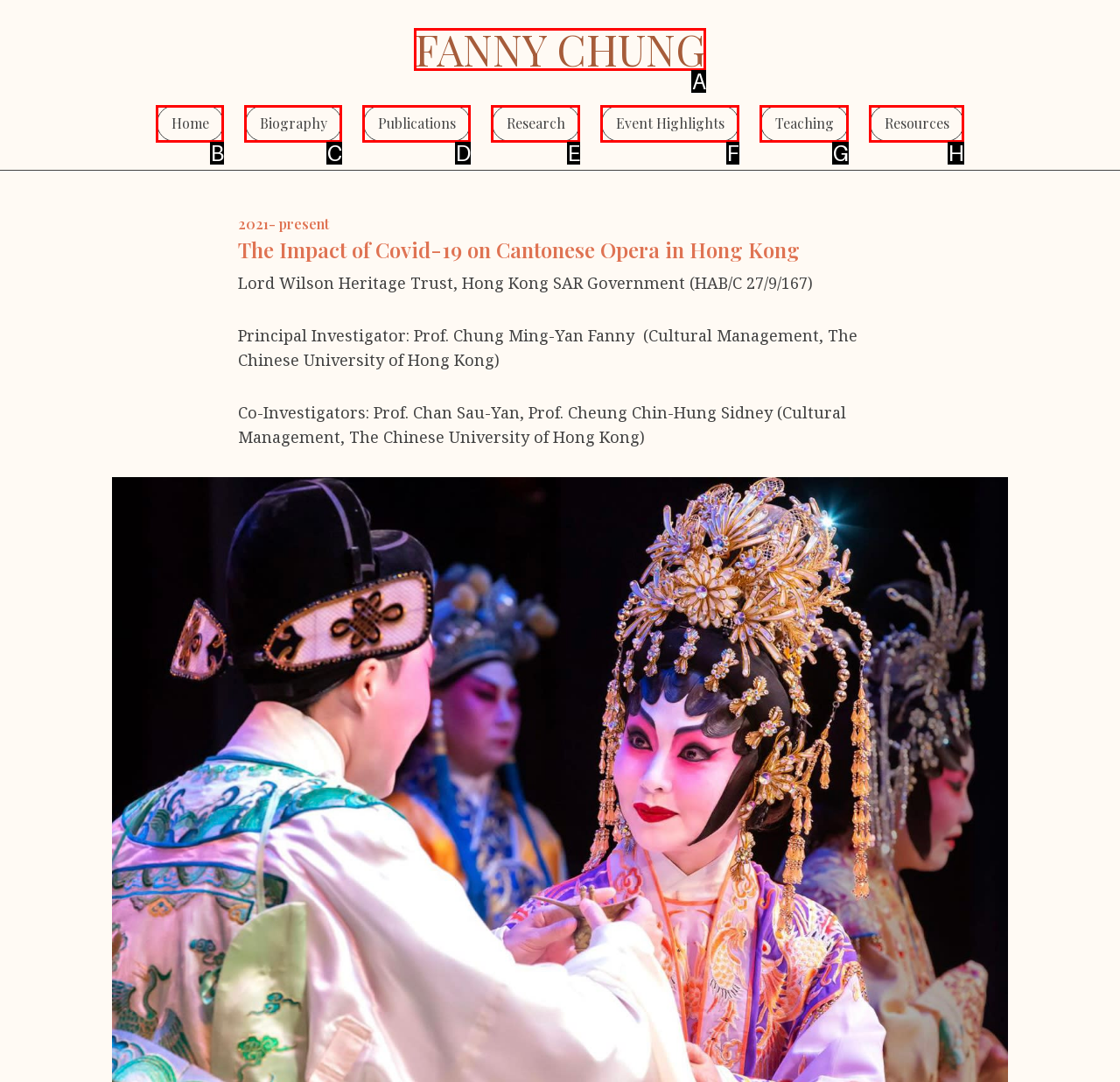Refer to the description: Teaching and choose the option that best fits. Provide the letter of that option directly from the options.

G